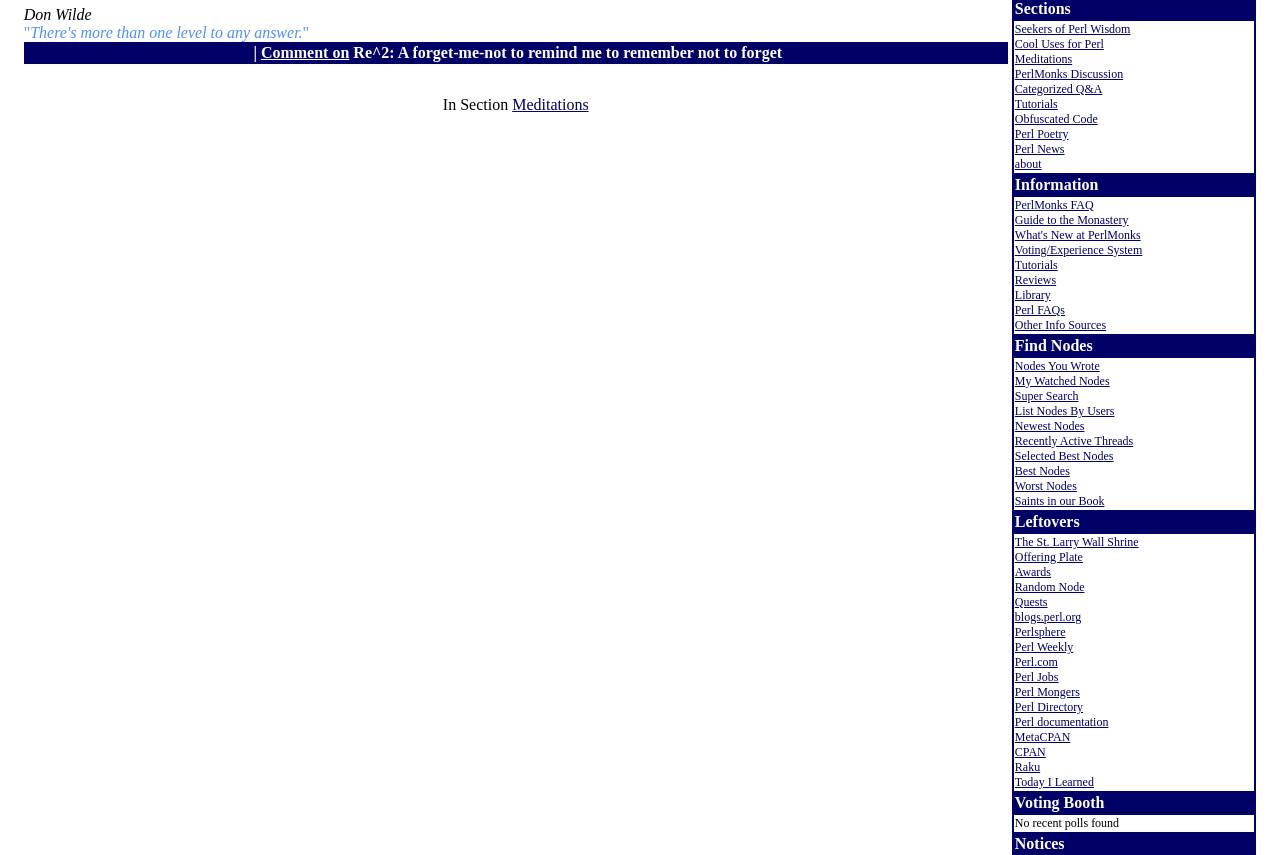Provide the bounding box coordinates of the HTML element described by the text: "Today I Learned".

[0.793, 0.906, 0.855, 0.922]